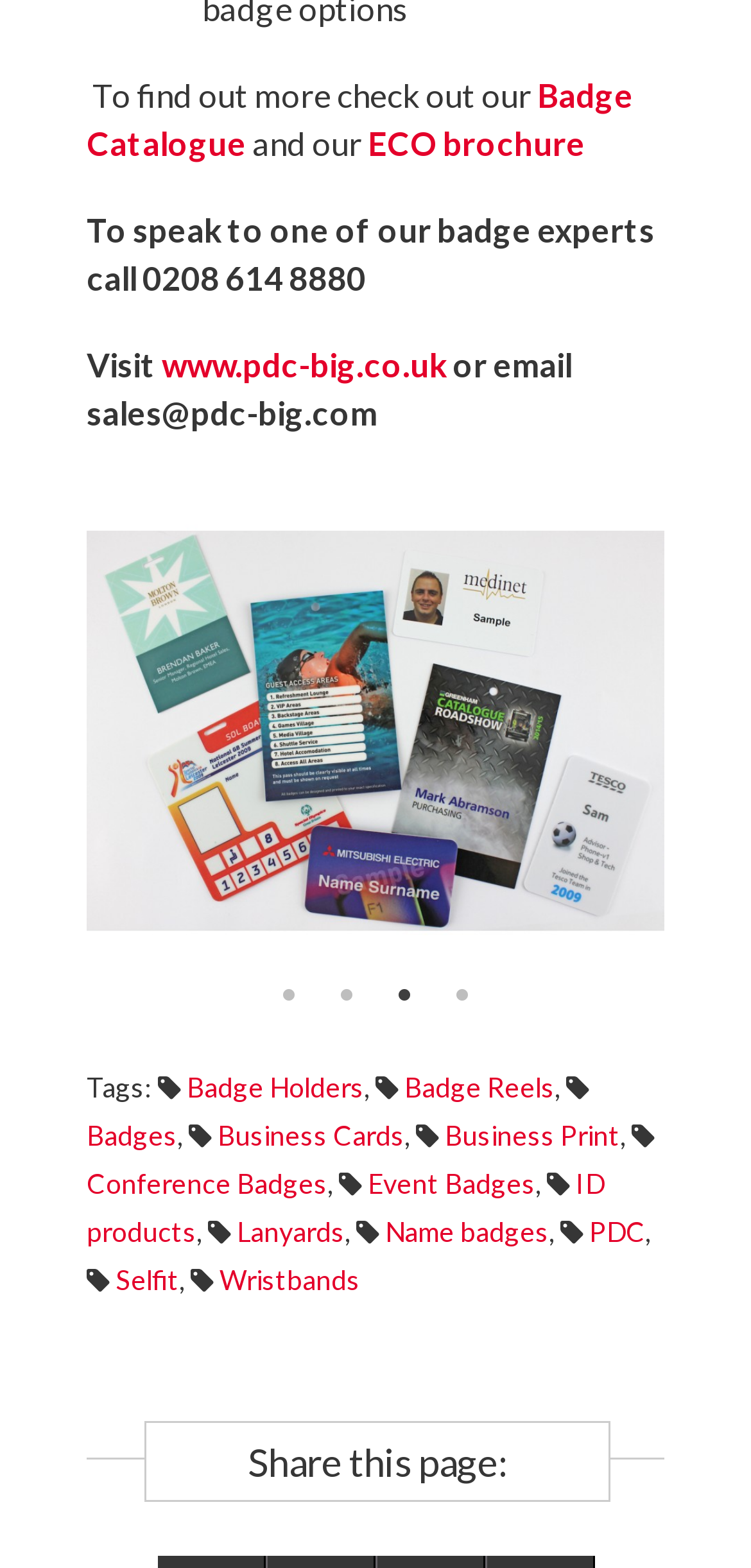Provide the bounding box coordinates of the area you need to click to execute the following instruction: "Click on the 'Badge Catalogue' link".

[0.115, 0.048, 0.844, 0.104]